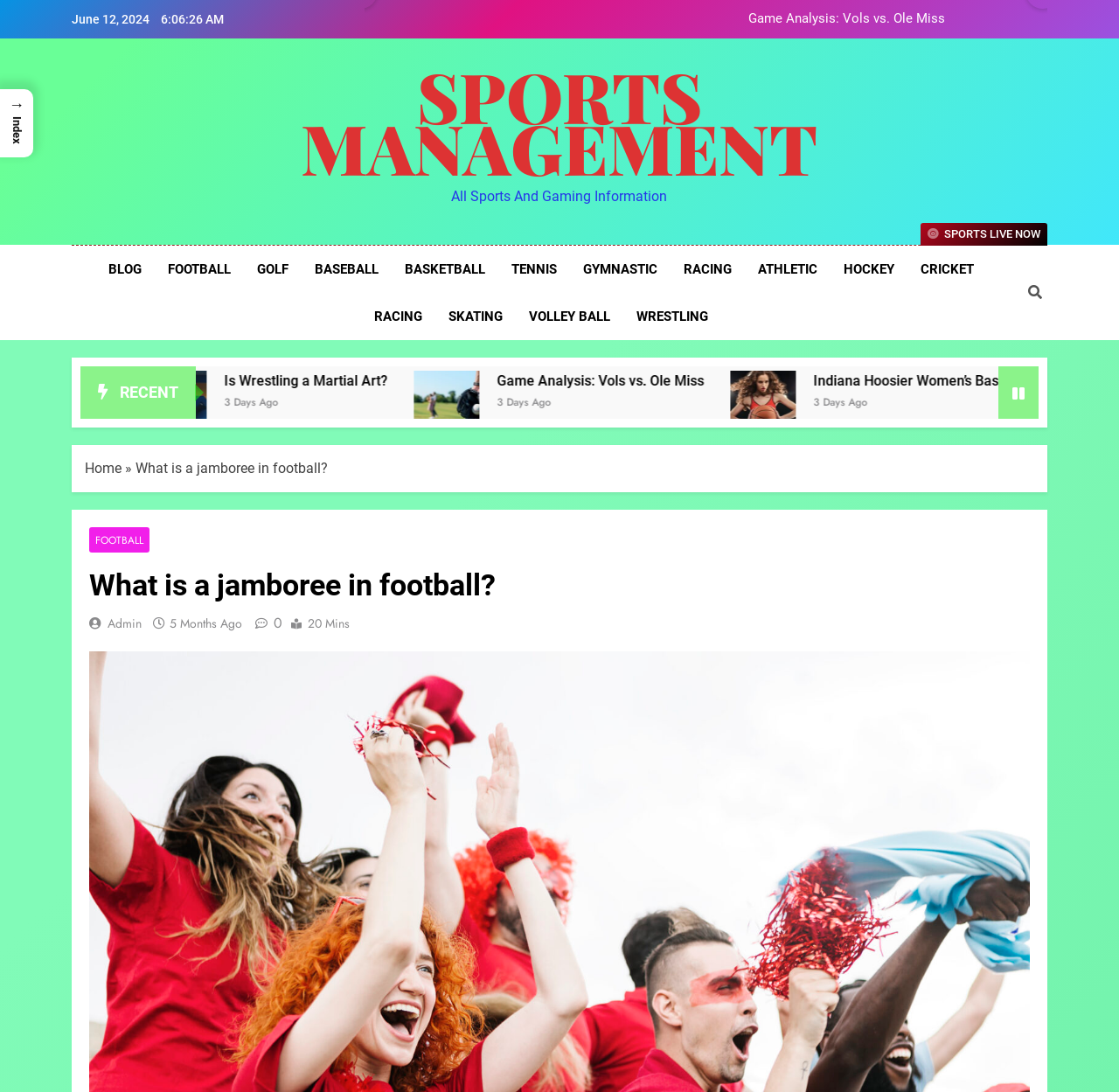Determine the bounding box coordinates for the clickable element required to fulfill the instruction: "Search for something". Provide the coordinates as four float numbers between 0 and 1, i.e., [left, top, right, bottom].

None